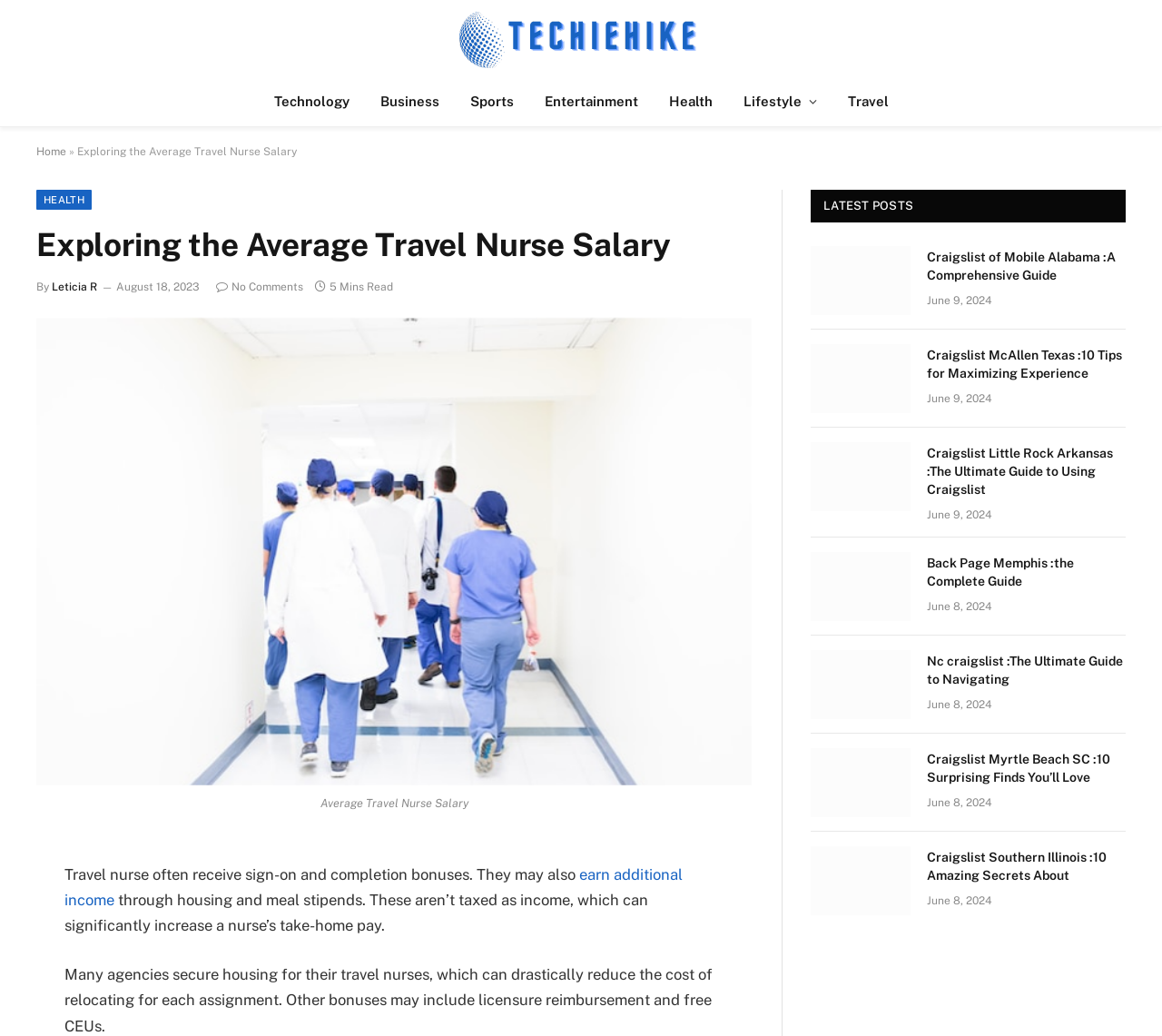Show the bounding box coordinates for the HTML element as described: "earn additional income".

[0.055, 0.835, 0.588, 0.877]